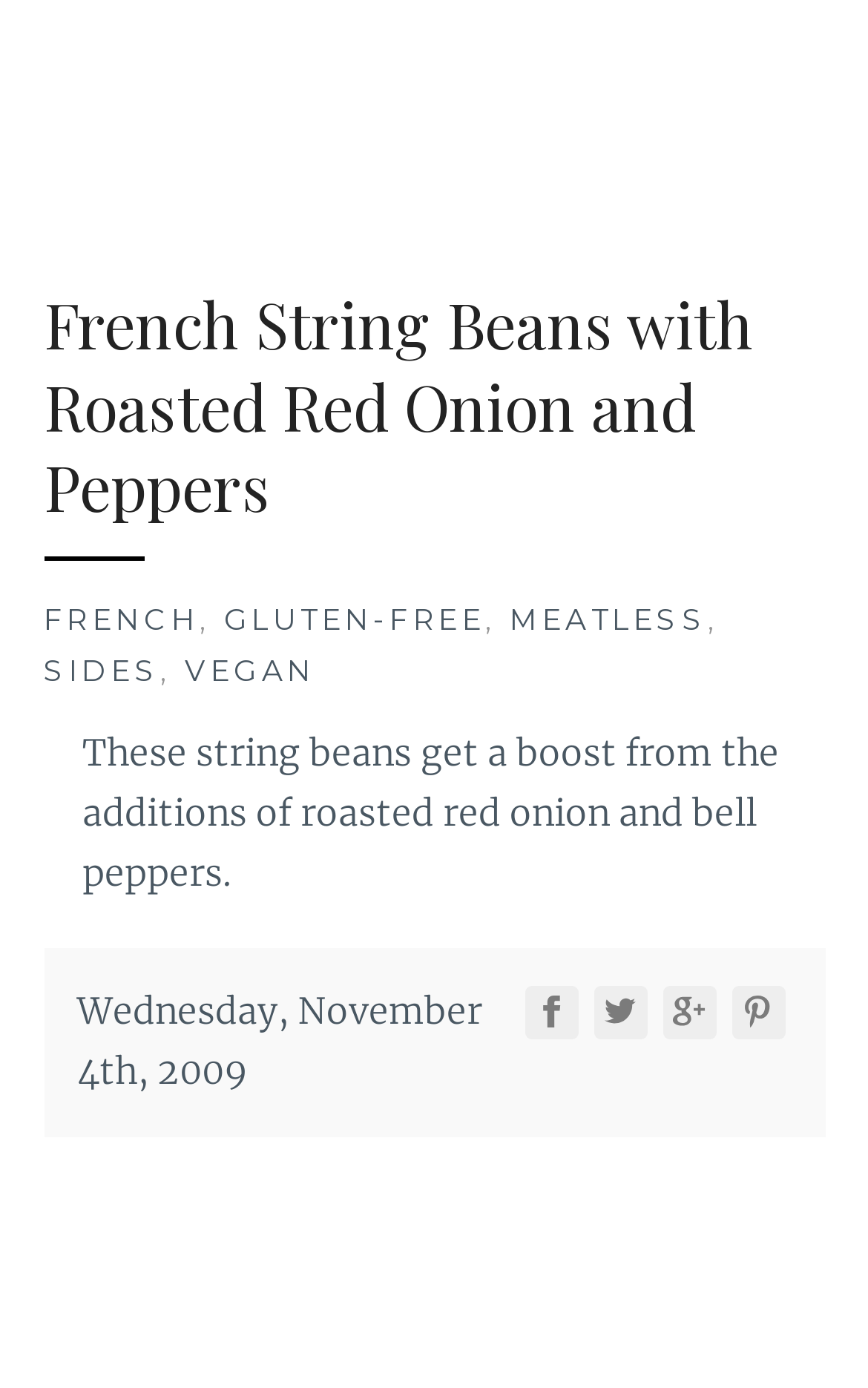What dietary restrictions does the recipe cater to?
Using the image, answer in one word or phrase.

GLUTEN-FREE, MEATLESS, VEGAN